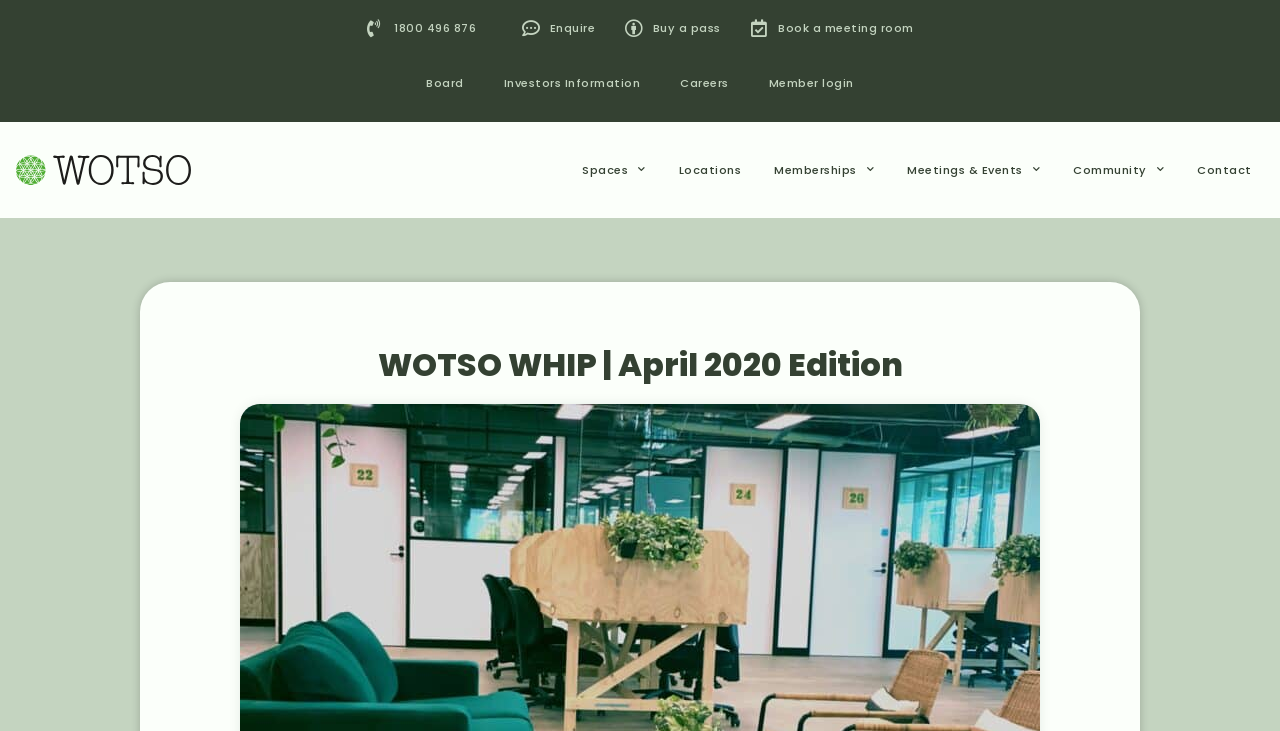Elaborate on the information and visuals displayed on the webpage.

The webpage appears to be the April 2020 edition of WOTSO WHIP, a newsletter or publication related to WOTSO Flexspace. At the top, there are several links, including phone numbers, "Enquire", "Buy a pass", "Book a meeting room", and more, which are aligned horizontally and take up about a quarter of the screen. 

Below these links, there is a logo of WOTSO, situated at the top-left corner of the page. 

To the right of the logo, there are several navigation links, including "Board", "Investors Information", "Careers", and "Member login", which are stacked vertically and take up about a quarter of the screen.

Further down, there is a main heading "WOTSO WHIP | April 2020 Edition" that spans about two-thirds of the screen width.

At the bottom of the page, there is a navigation menu with links to "Spaces", "Locations", "Memberships", "Meetings & Events", "Community", and "Contact", which are aligned horizontally and take up about half of the screen width. Some of these links have dropdown menus.